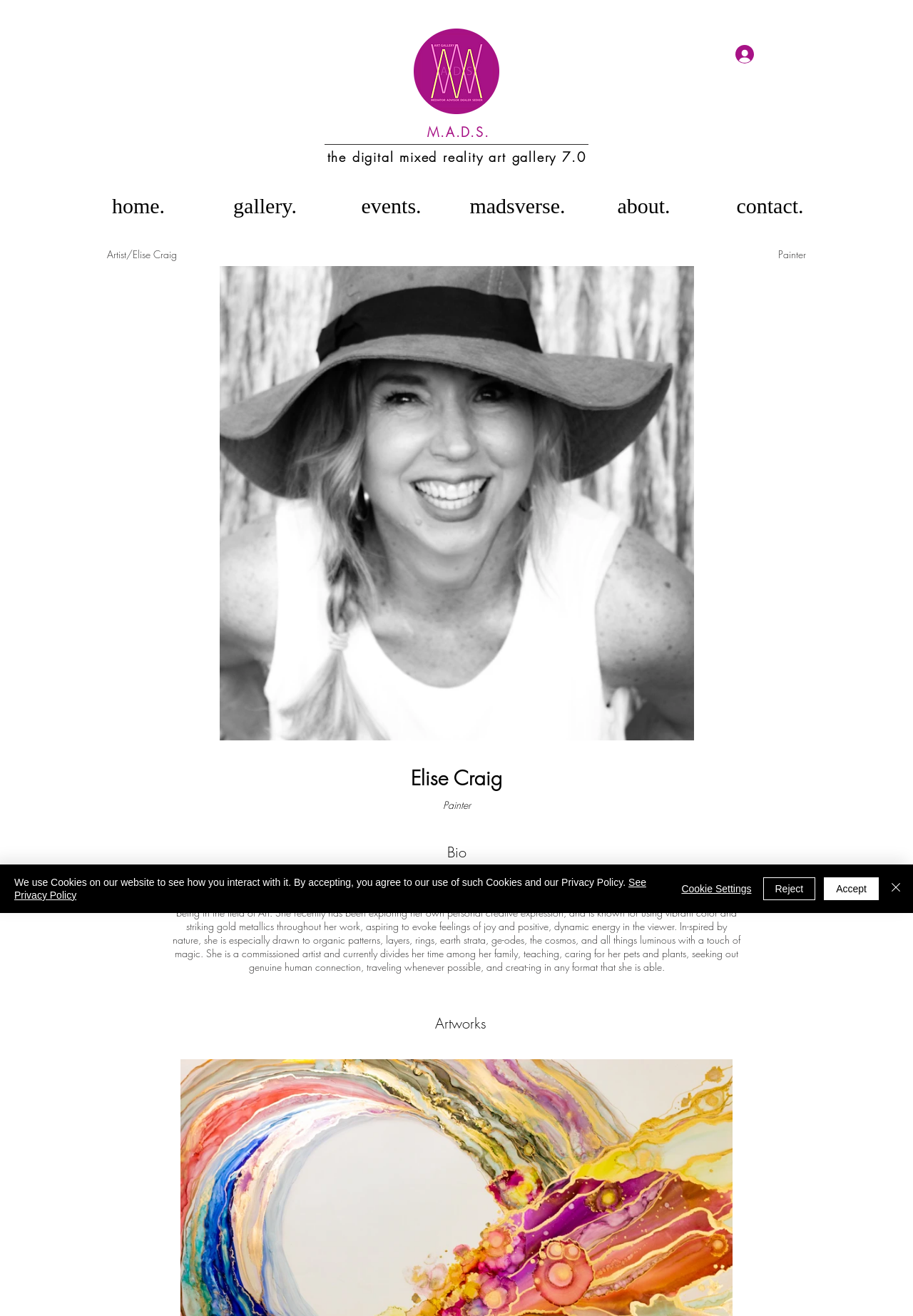Determine the bounding box coordinates of the element that should be clicked to execute the following command: "Request a Free Case Review".

None